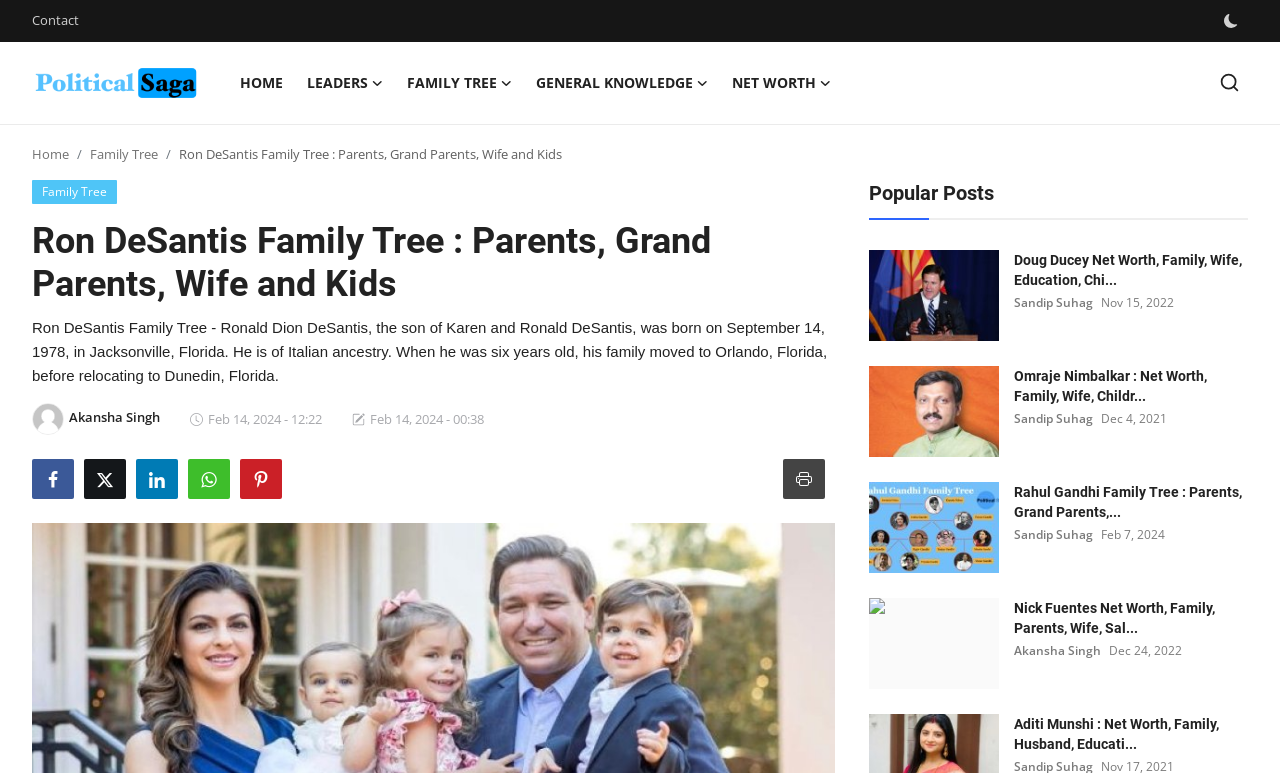How many popular posts are listed?
Answer the question with a single word or phrase derived from the image.

4